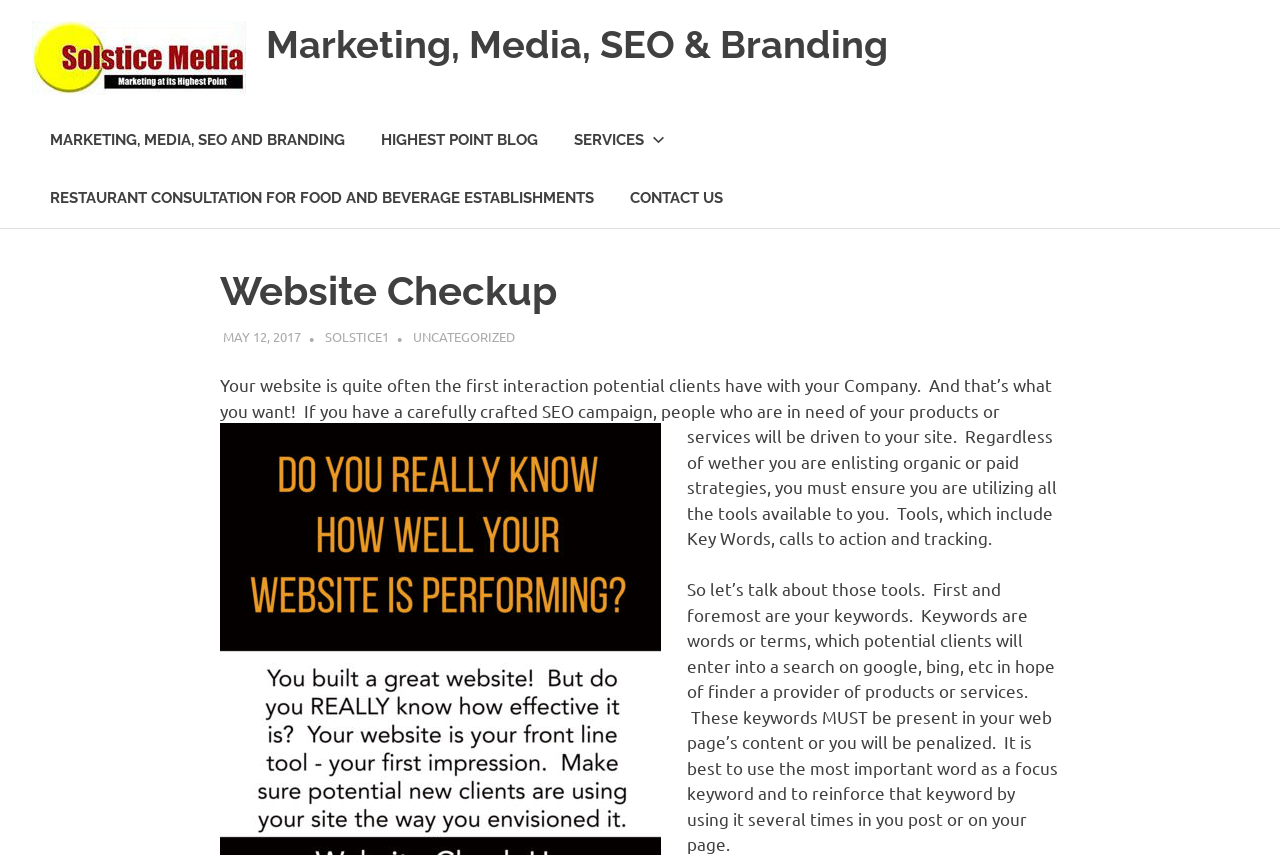Please find the bounding box for the following UI element description. Provide the coordinates in (top-left x, top-left y, bottom-right x, bottom-right y) format, with values between 0 and 1: Contact Us

[0.478, 0.198, 0.579, 0.266]